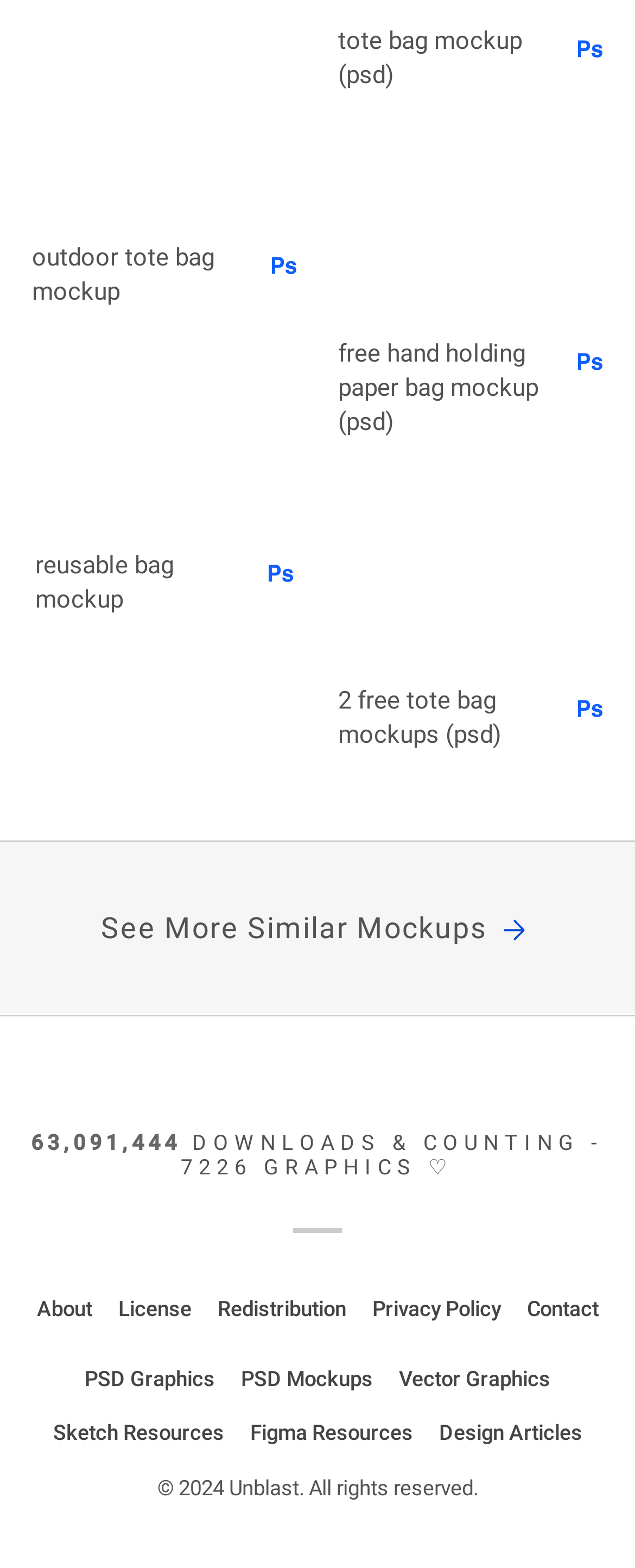Predict the bounding box for the UI component with the following description: "Reusable Bag Mockup".

[0.056, 0.347, 0.381, 0.396]